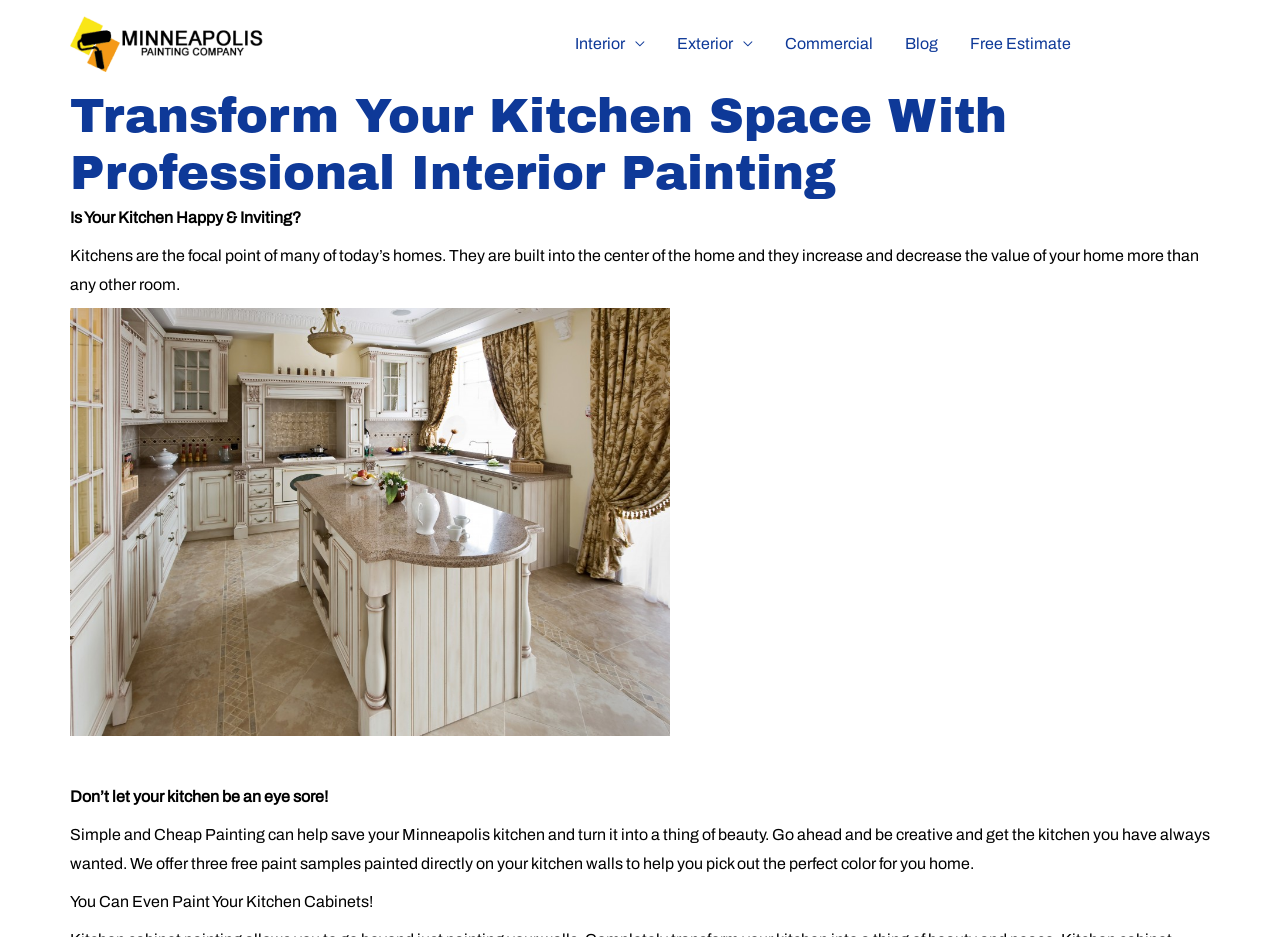Answer the question using only a single word or phrase: 
What is the purpose of the free paint samples?

To help pick out the perfect color